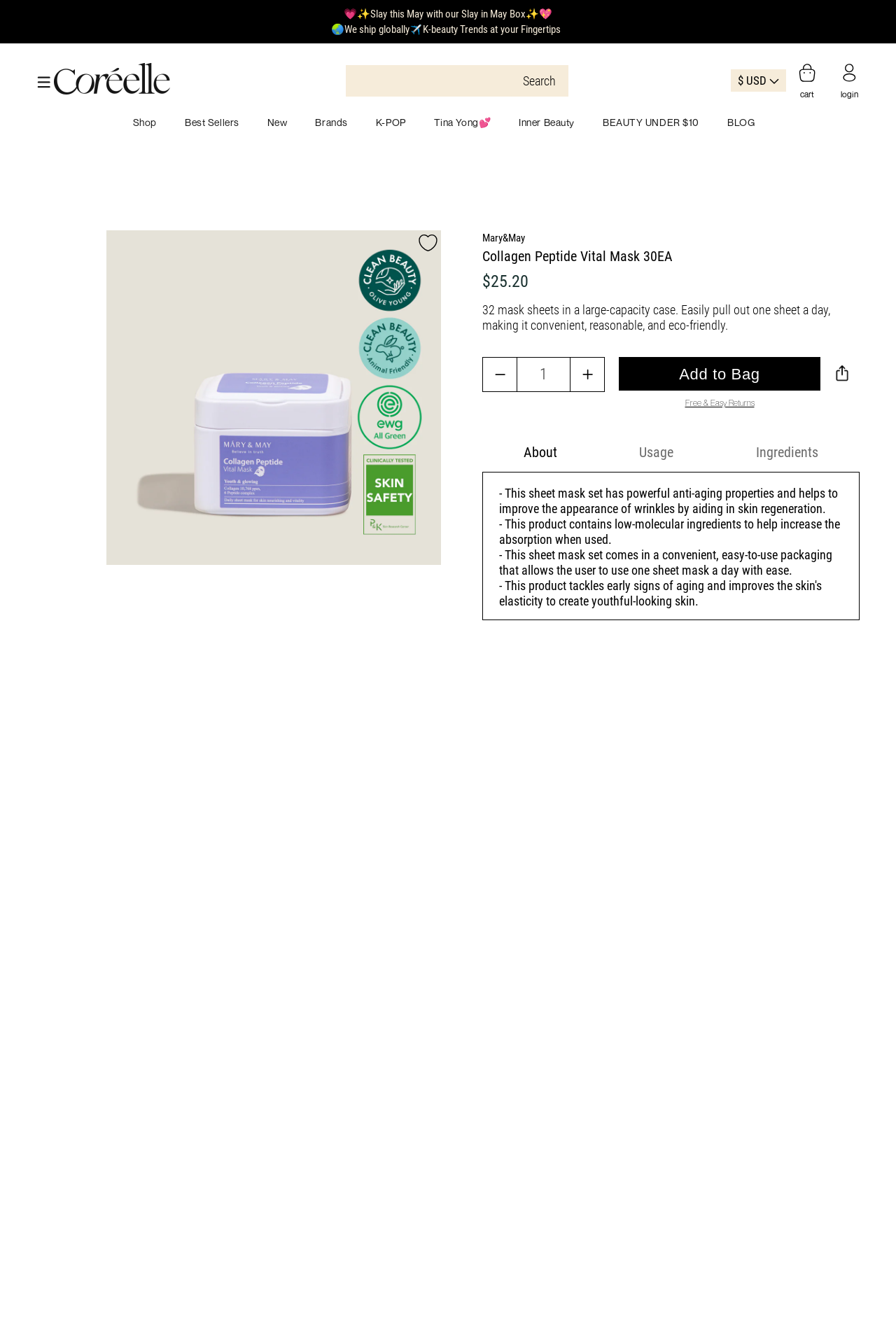Pinpoint the bounding box coordinates of the clickable area needed to execute the instruction: "View shopping cart". The coordinates should be specified as four float numbers between 0 and 1, i.e., [left, top, right, bottom].

[0.889, 0.046, 0.912, 0.074]